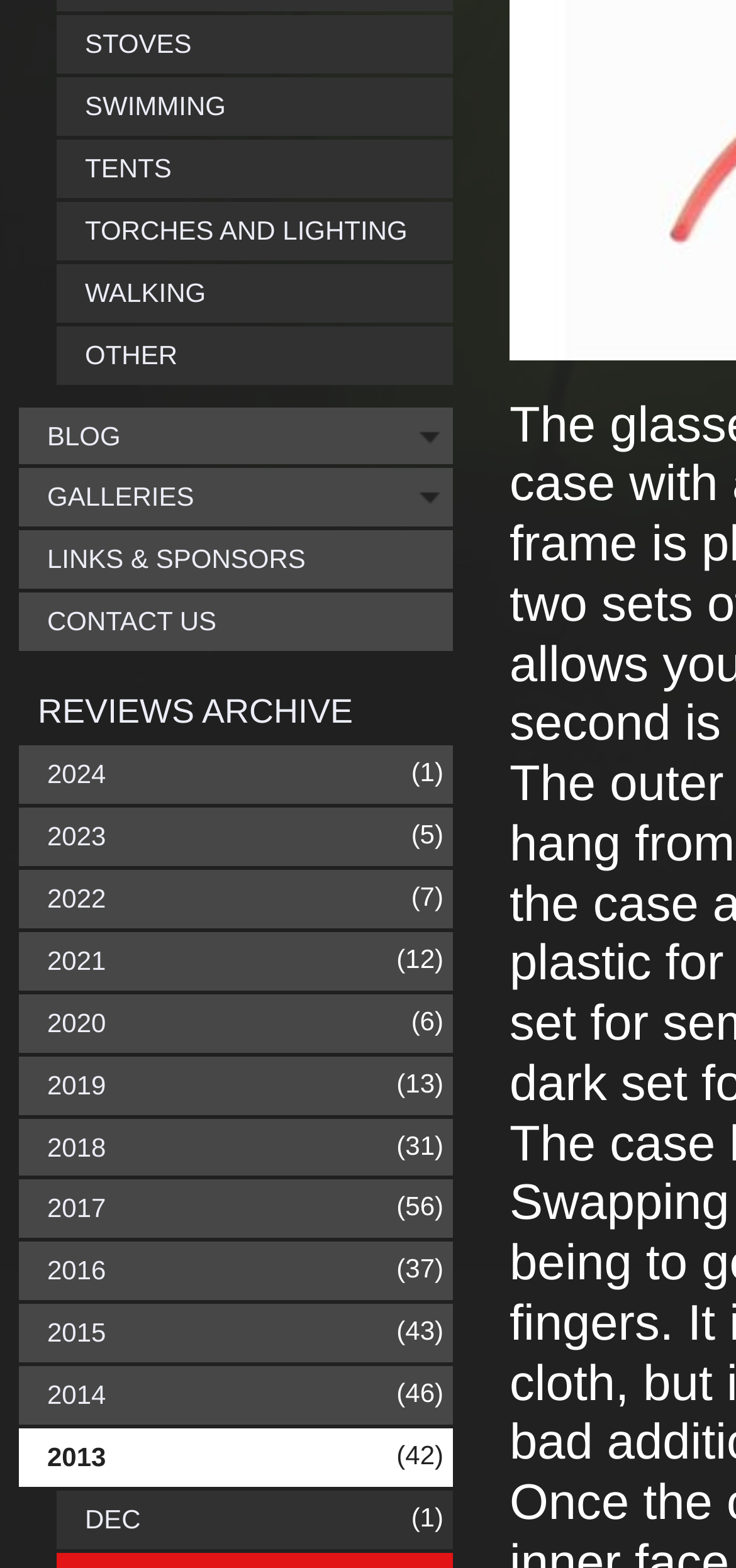Please provide the bounding box coordinates for the element that needs to be clicked to perform the instruction: "Go to CONTACT US page". The coordinates must consist of four float numbers between 0 and 1, formatted as [left, top, right, bottom].

[0.026, 0.378, 0.615, 0.415]